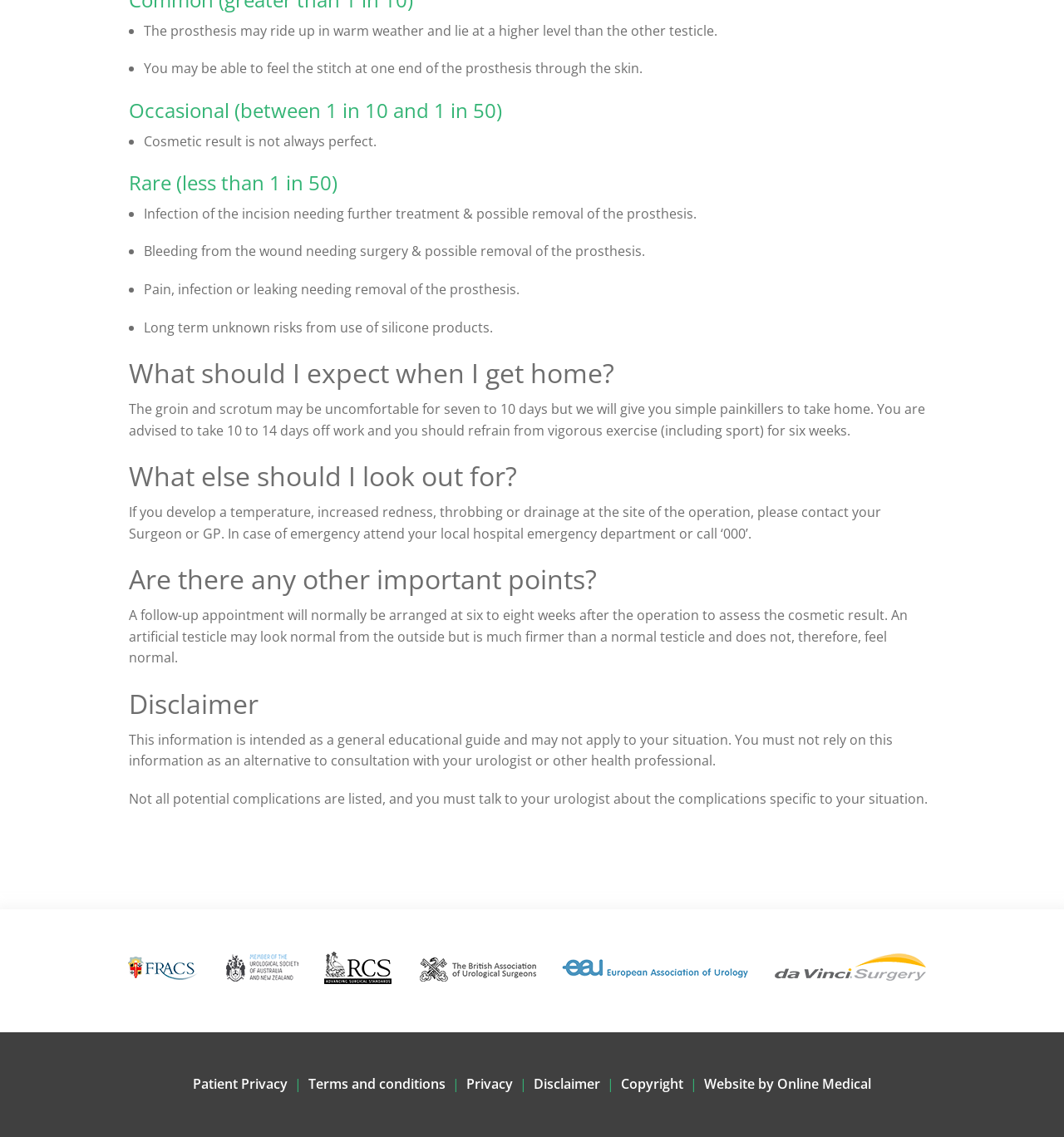Answer this question using a single word or a brief phrase:
What is the purpose of the follow-up appointment?

To assess cosmetic result